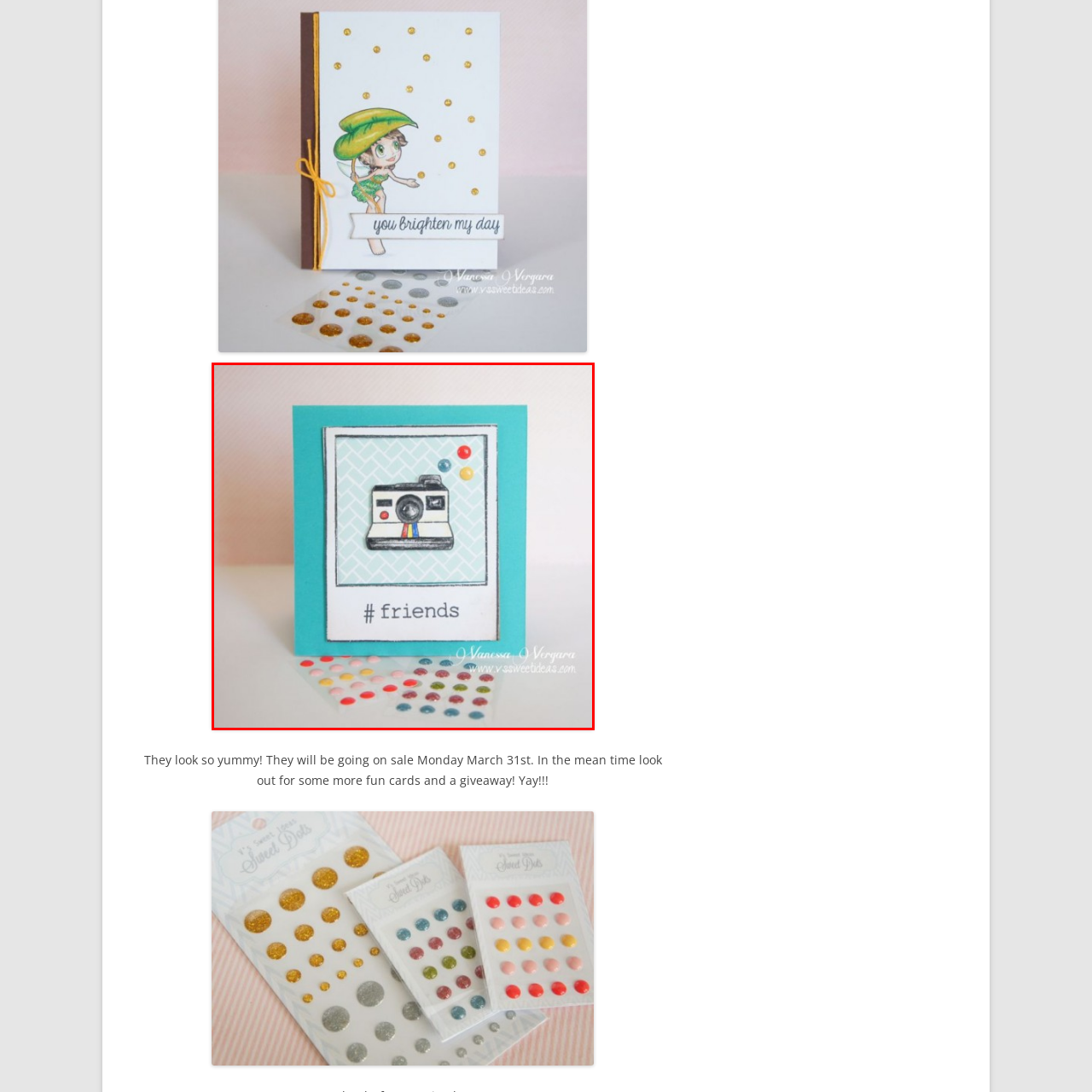Give a detailed account of the picture within the red bounded area.

The image features a charming handmade card, prominently displayed against a soft background. The card showcases a retro camera illustration, emphasizing a whimsical theme with a playful hashtag, “#friends,” printed below the image. The card is bordered with a light blue pattern that adds a vibrant touch, complemented by bright colored dots adhered to the top right corner. Next to the card lies a small array of colorful sticker dots in various shades, suggesting they could be used as decorative elements or embellishments for crafting projects. This design embodies a spirit of friendship and creativity, ideal for sending thoughtful messages. The overall presentation radiates warmth and joy, making it a delightful item for card enthusiasts or anyone celebrating connections with friends.